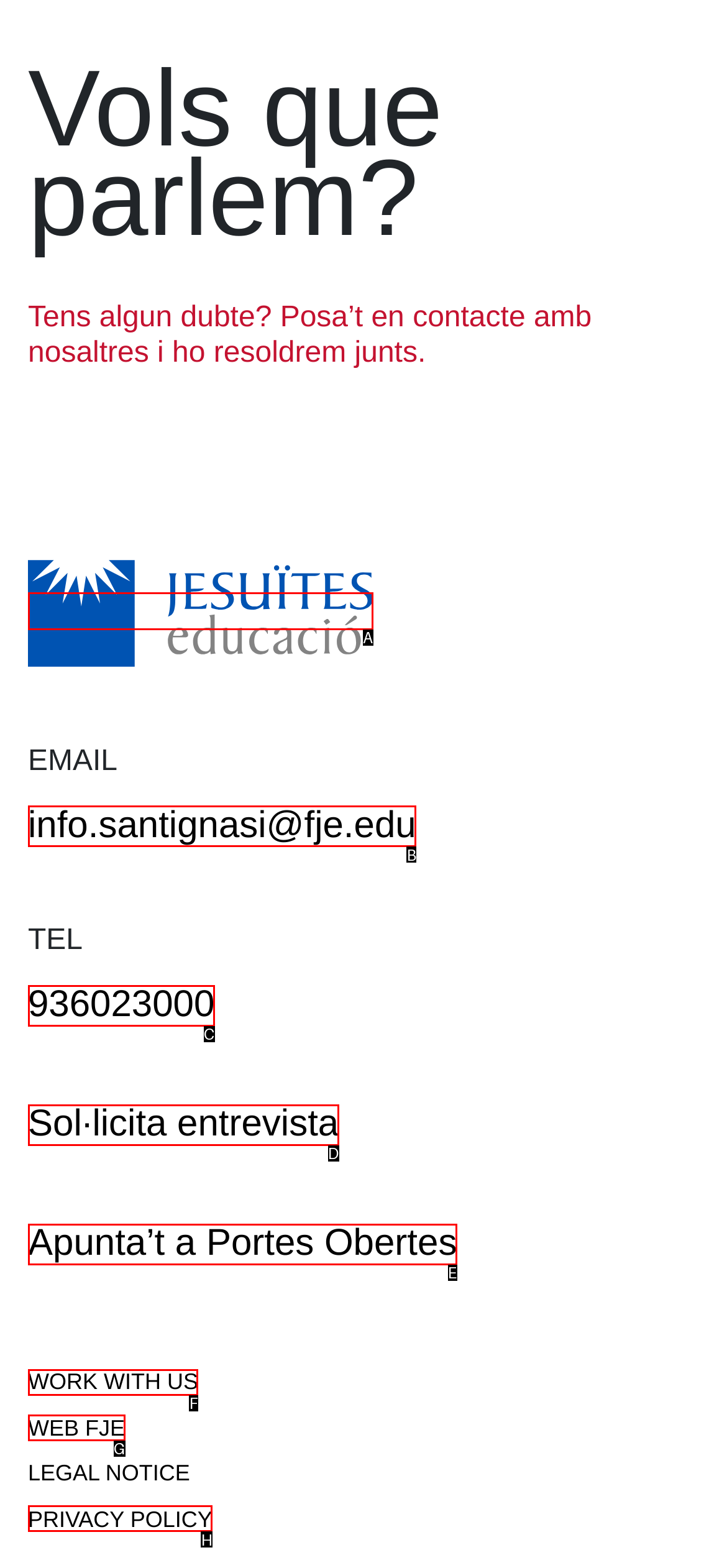Select the letter of the HTML element that best fits the description: 936023000
Answer with the corresponding letter from the provided choices.

C